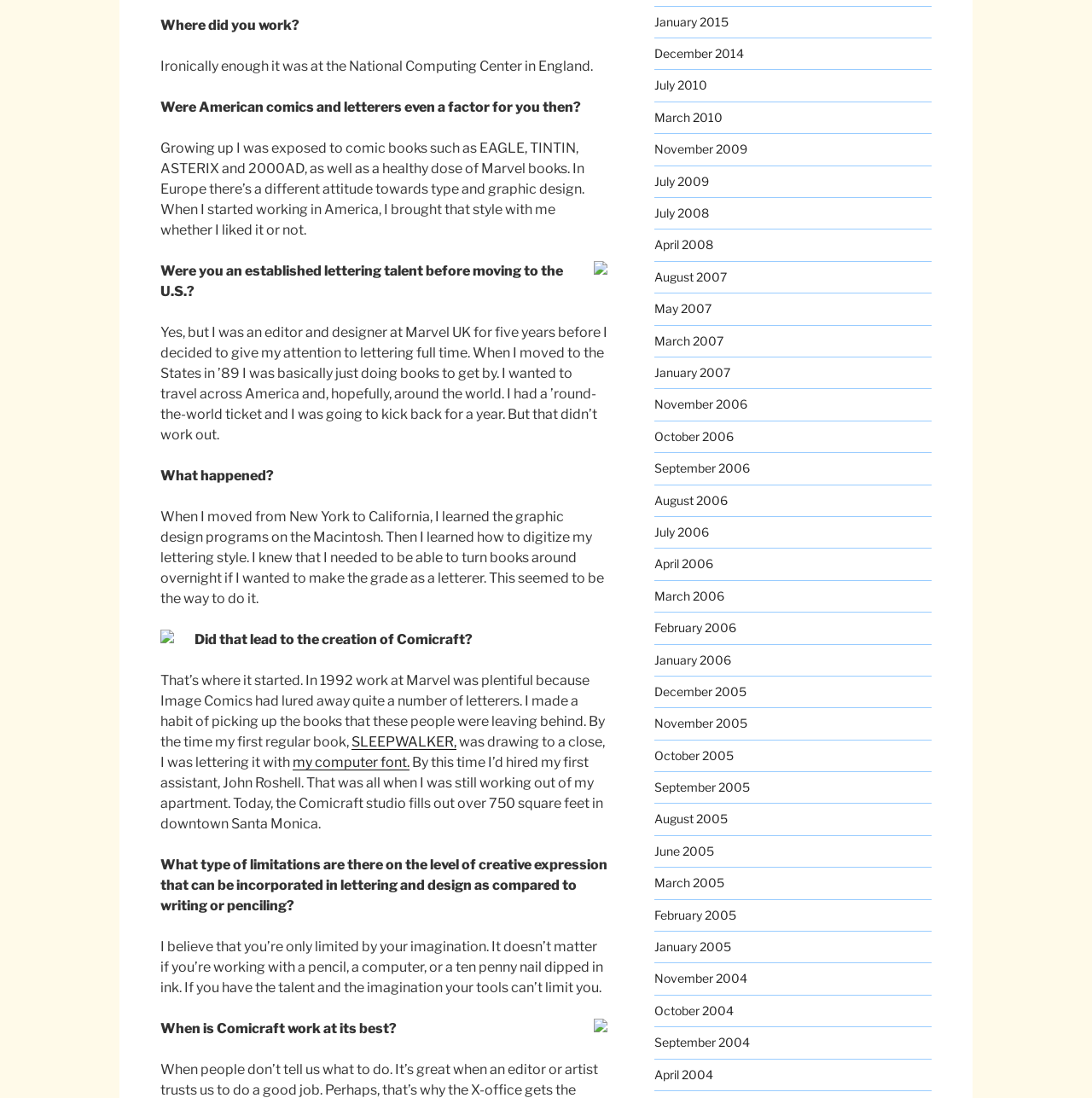Please study the image and answer the question comprehensively:
What is the location of the Comicraft studio?

According to the interview, the Comicraft studio is located in downtown Santa Monica, which is where the person being interviewed operates their business.